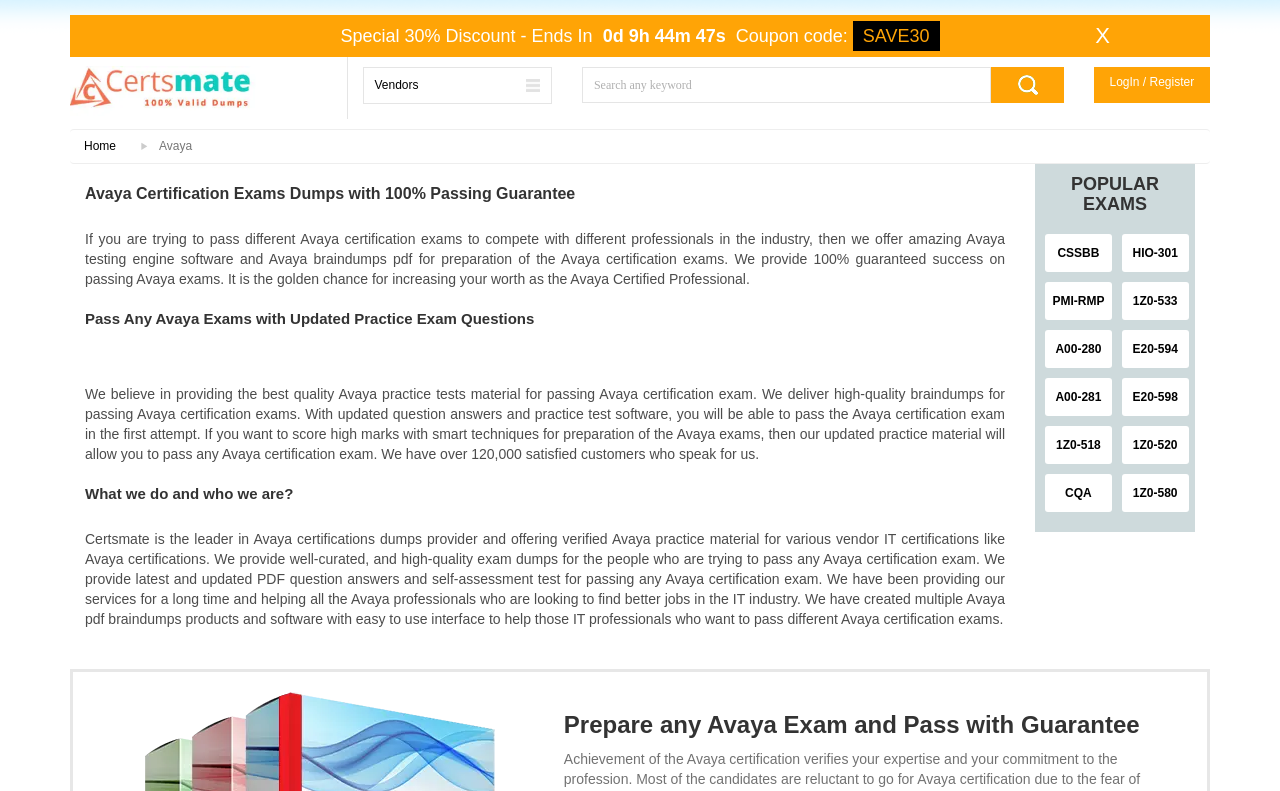Given the following UI element description: "name="top-search-bar" placeholder="Search any keyword"", find the bounding box coordinates in the webpage screenshot.

[0.455, 0.085, 0.775, 0.13]